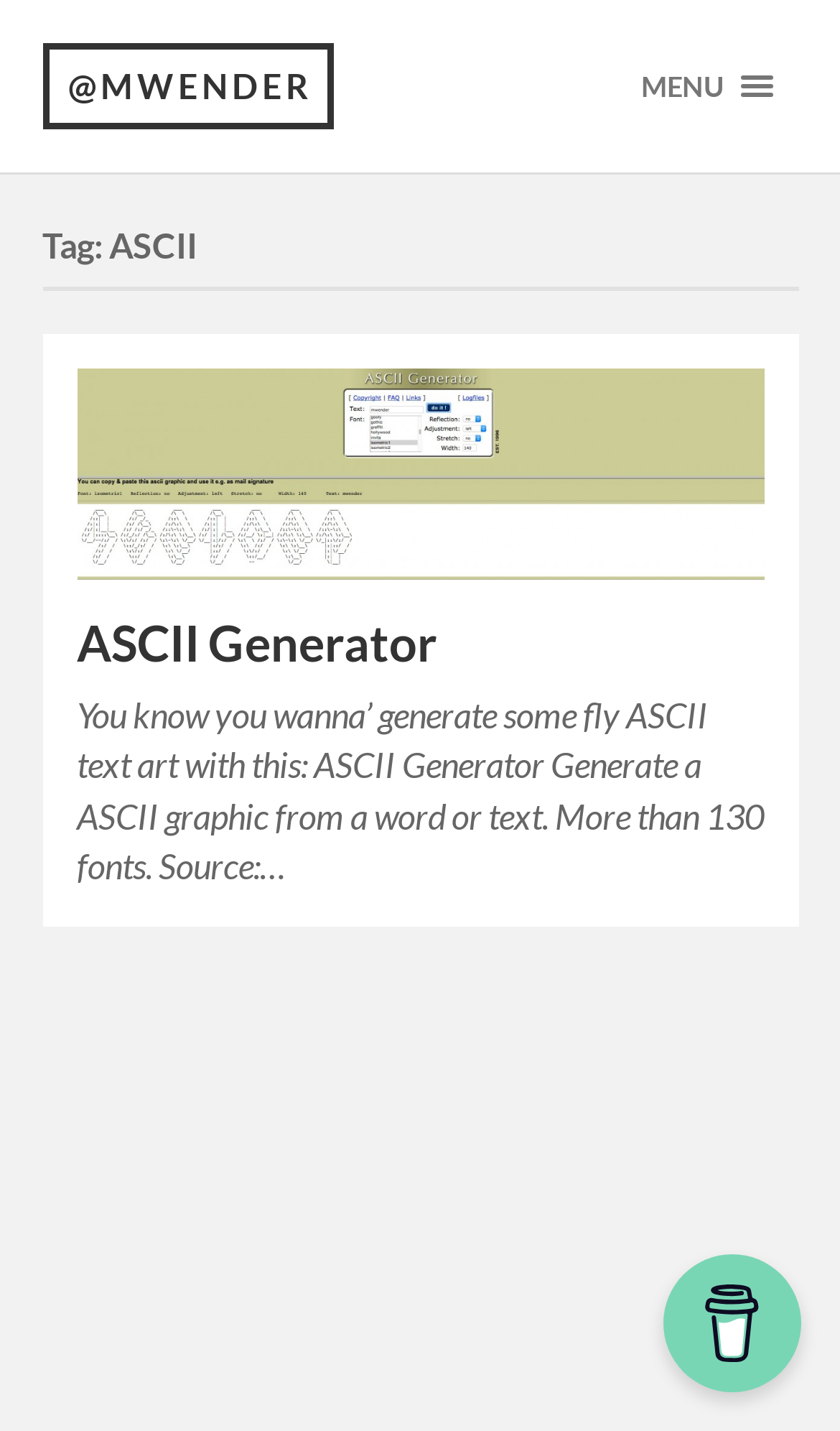Locate the bounding box of the UI element described by: "replica watches uk" in the given webpage screenshot.

None